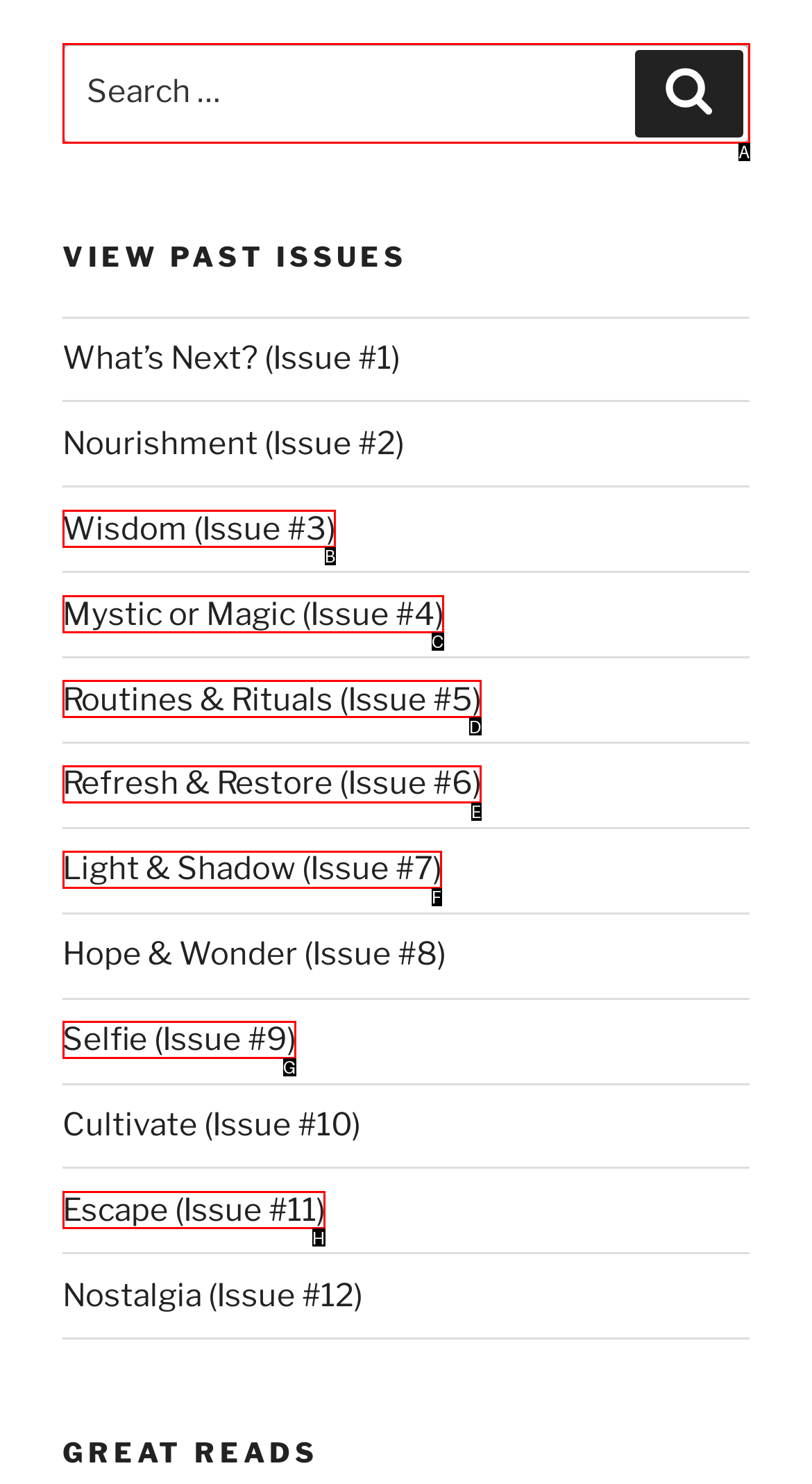Based on the description: Wisdom (Issue #3), identify the matching lettered UI element.
Answer by indicating the letter from the choices.

B